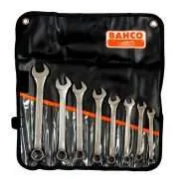Respond to the following query with just one word or a short phrase: 
How many wrenches are in the set?

Eight